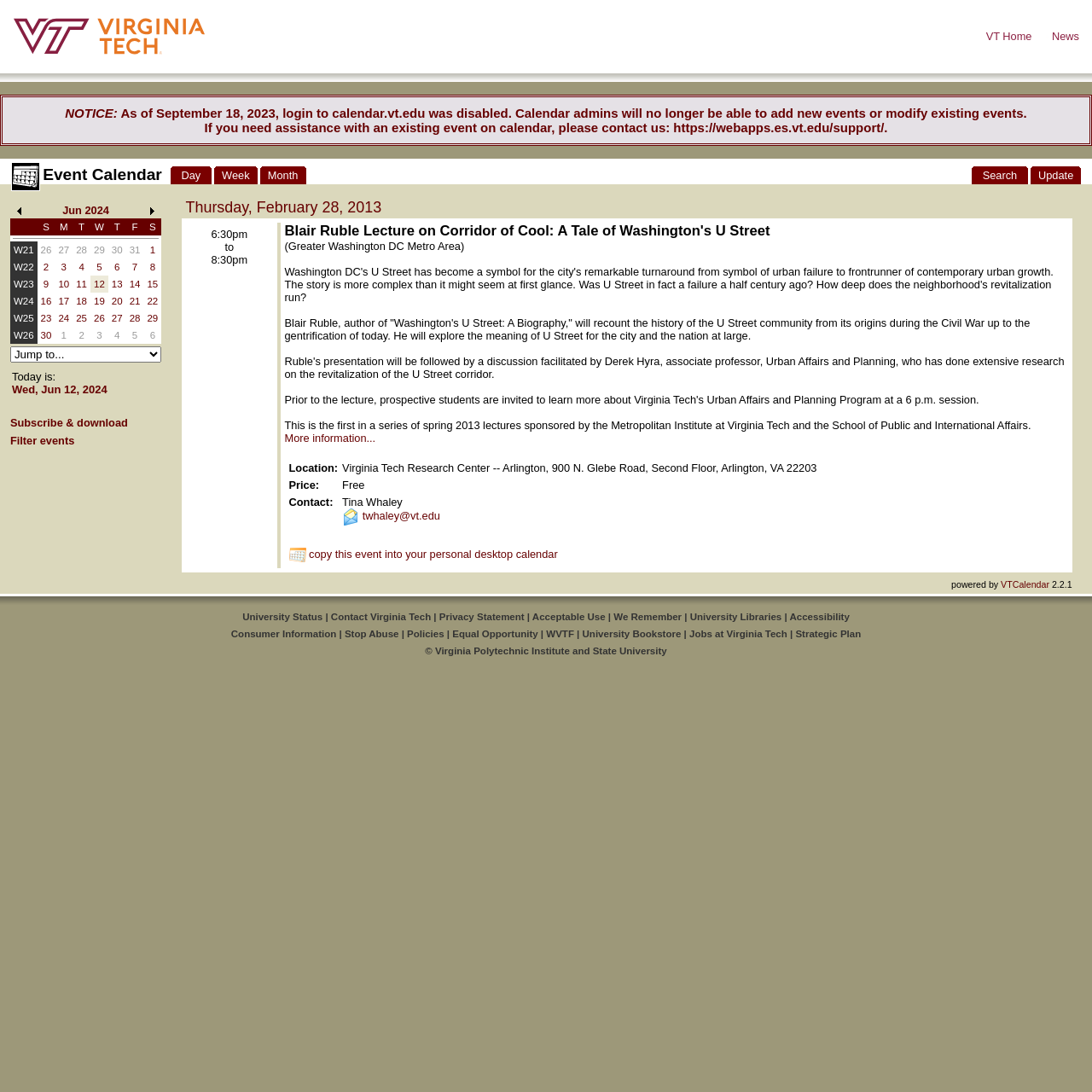Please examine the image and answer the question with a detailed explanation:
How many event calendar views are available?

The event calendar section has three links: Day, Week, and Month, indicating that there are three different views available for the event calendar.